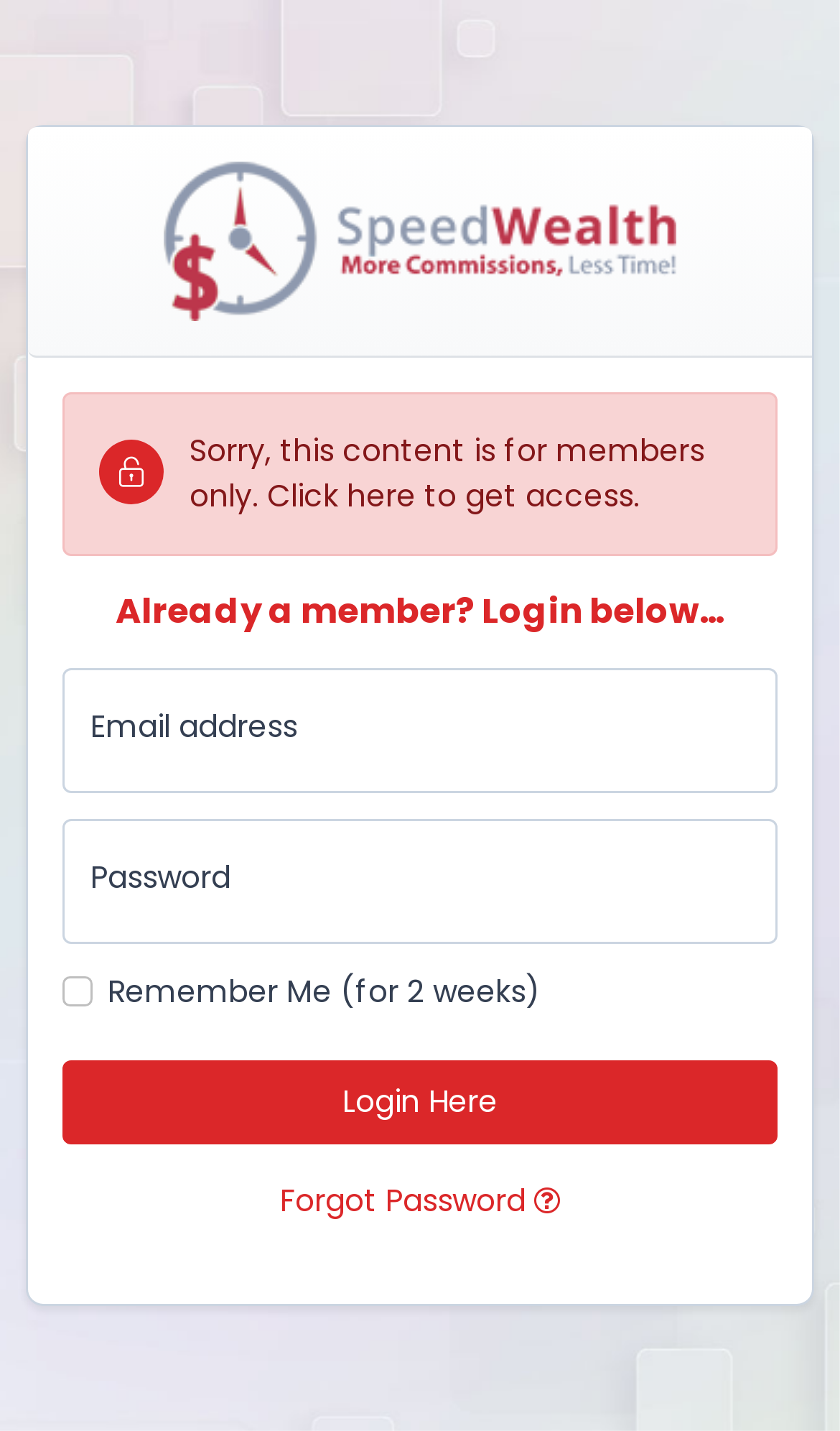Given the description "parent_node: Password name="password" placeholder="Password"", provide the bounding box coordinates of the corresponding UI element.

[0.074, 0.572, 0.926, 0.659]